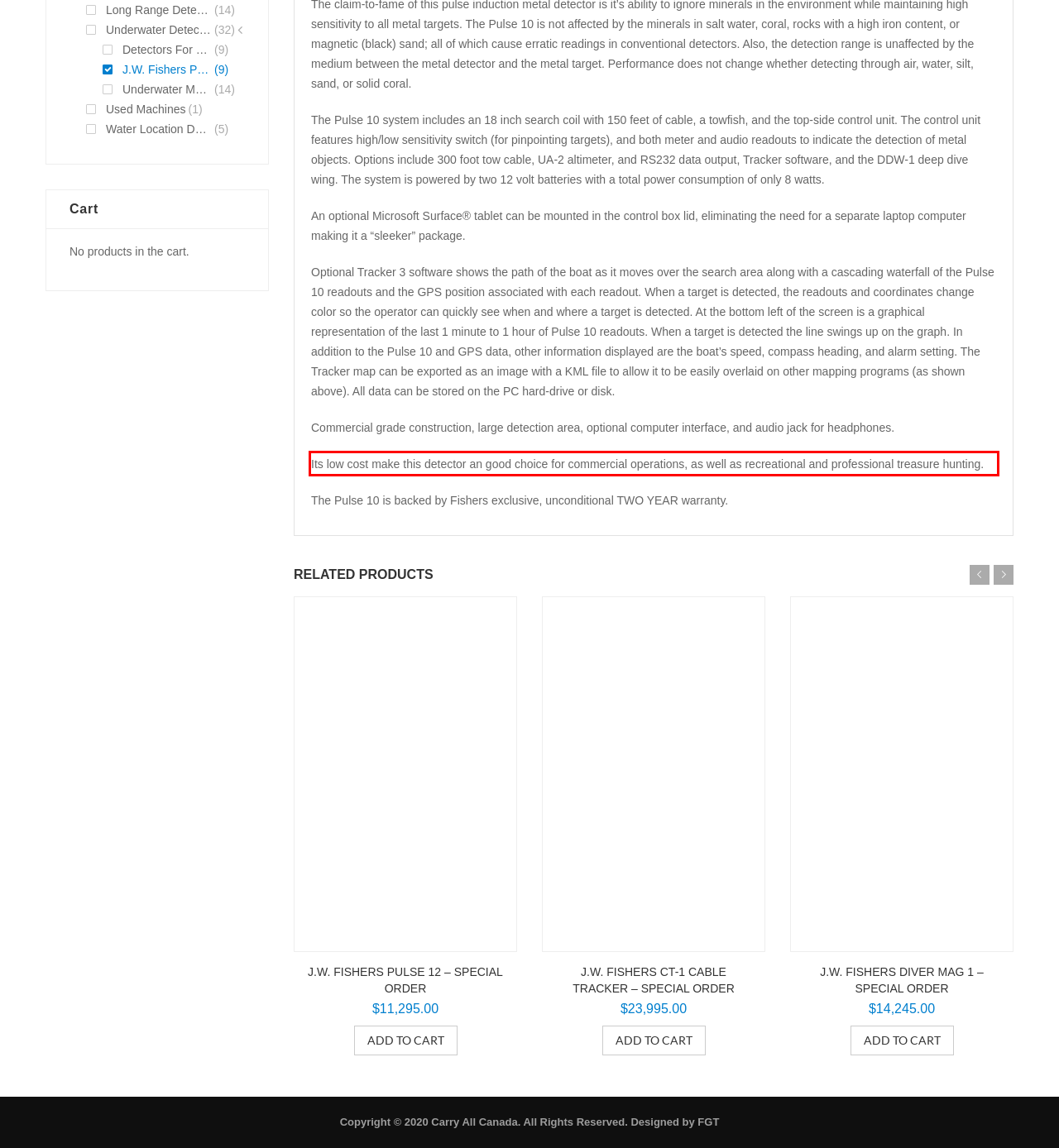With the given screenshot of a webpage, locate the red rectangle bounding box and extract the text content using OCR.

Its low cost make this detector an good choice for commercial operations, as well as recreational and professional treasure hunting.